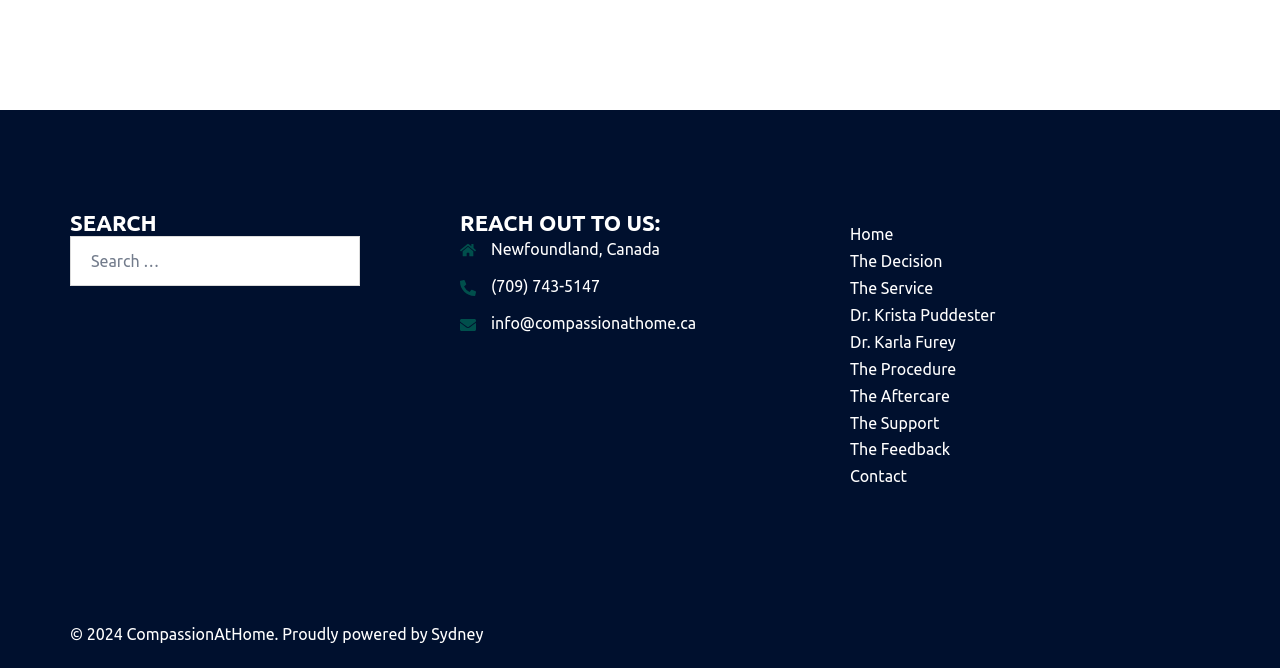Find the bounding box coordinates of the clickable region needed to perform the following instruction: "Contact us". The coordinates should be provided as four float numbers between 0 and 1, i.e., [left, top, right, bottom].

[0.664, 0.7, 0.709, 0.727]